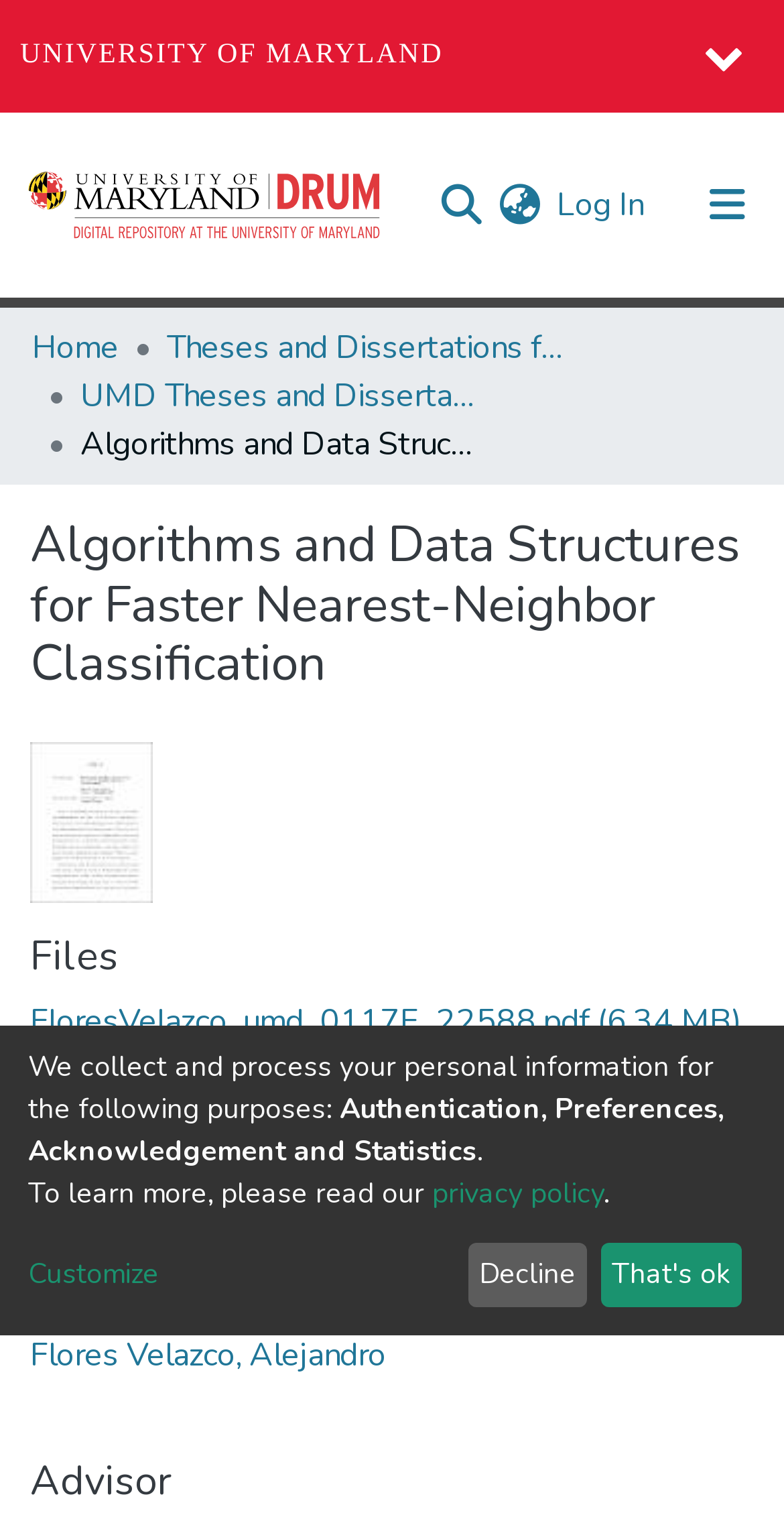Identify the bounding box coordinates of the section that should be clicked to achieve the task described: "Click the university logo".

[0.026, 0.012, 0.565, 0.063]